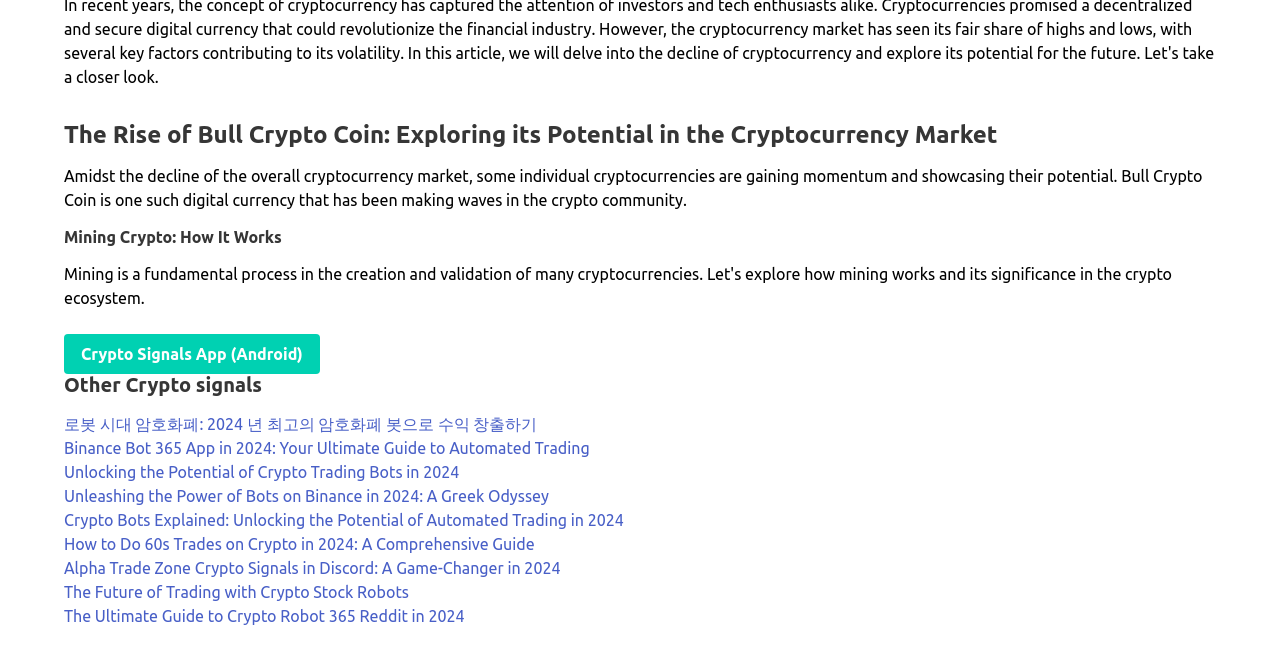Please specify the bounding box coordinates of the region to click in order to perform the following instruction: "Read about Other Crypto signals".

[0.05, 0.573, 0.95, 0.607]